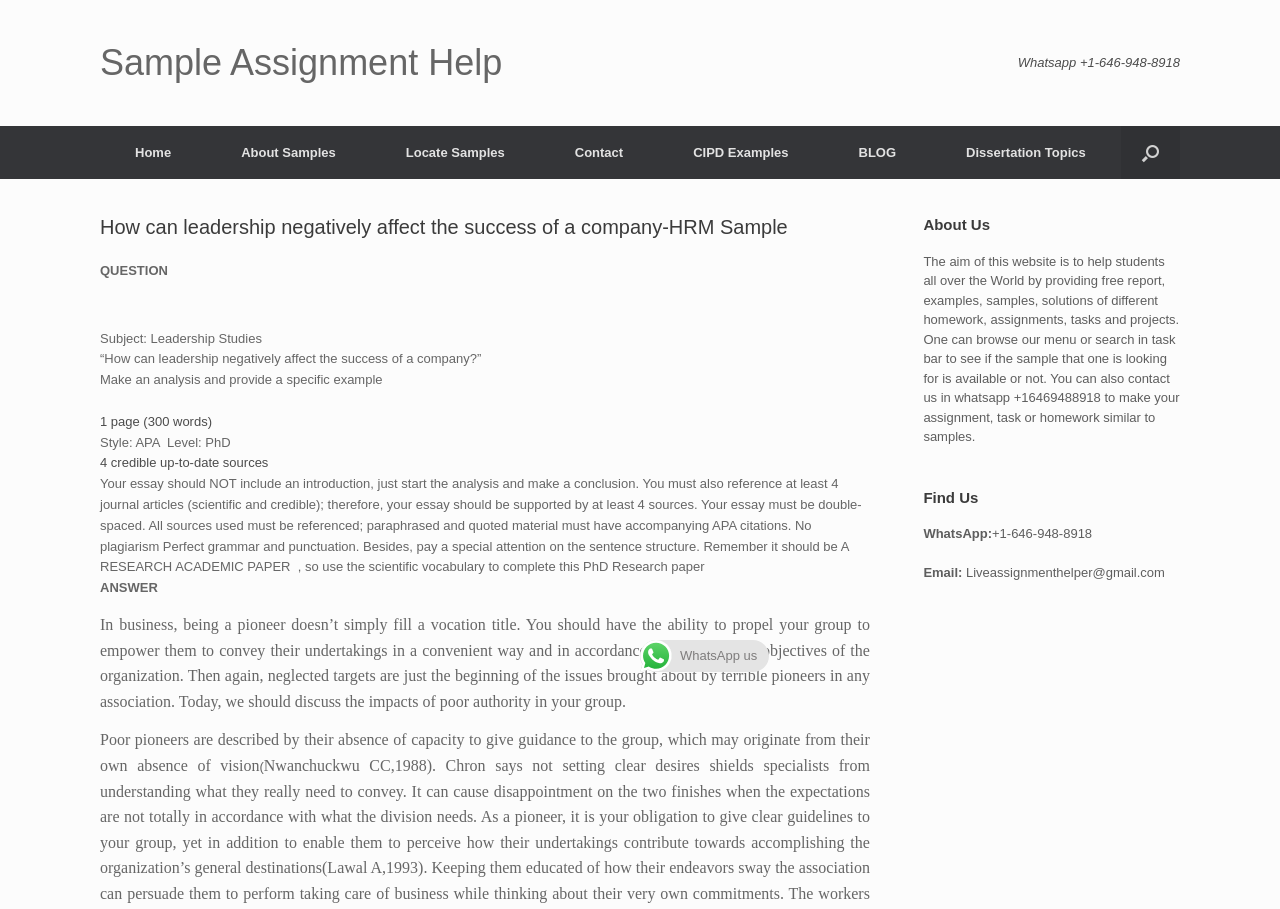What is the topic of the sample assignment?
Using the visual information, answer the question in a single word or phrase.

Leadership Studies